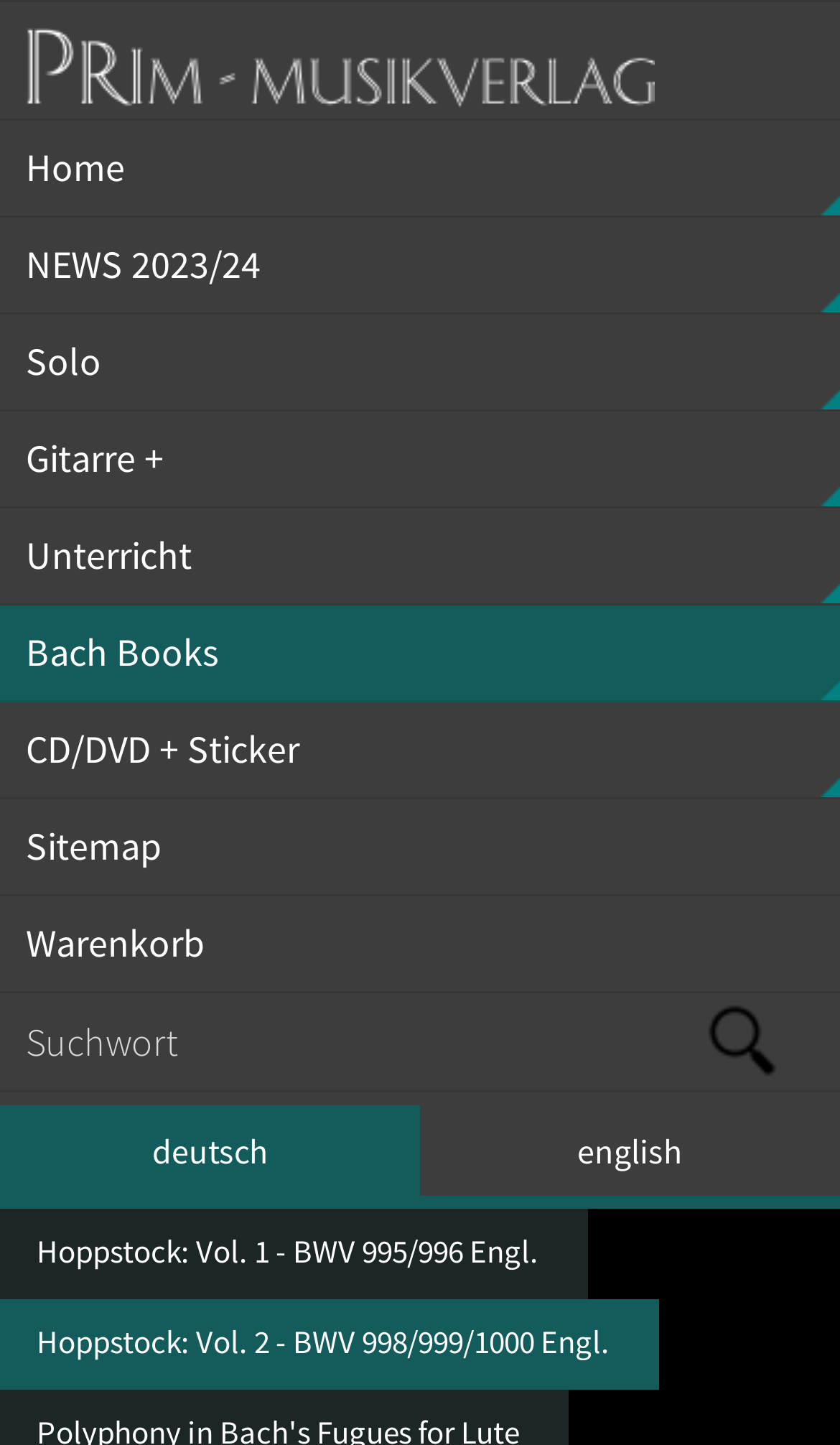Refer to the screenshot and give an in-depth answer to this question: How many search buttons are there?

I found a search box with a button next to it, which is used to submit the search query. There is only one search button on the page.